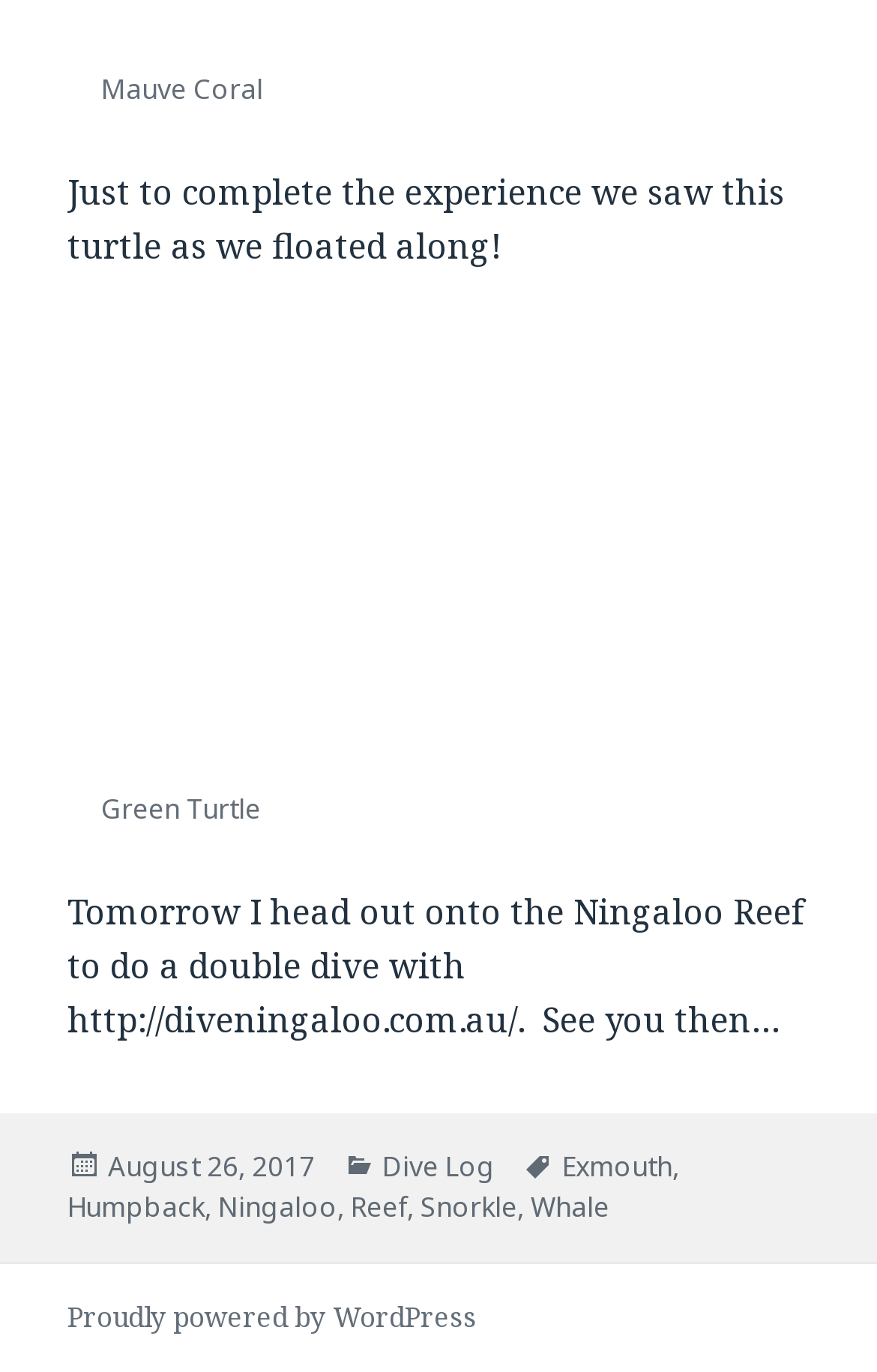Could you indicate the bounding box coordinates of the region to click in order to complete this instruction: "Email this article".

None